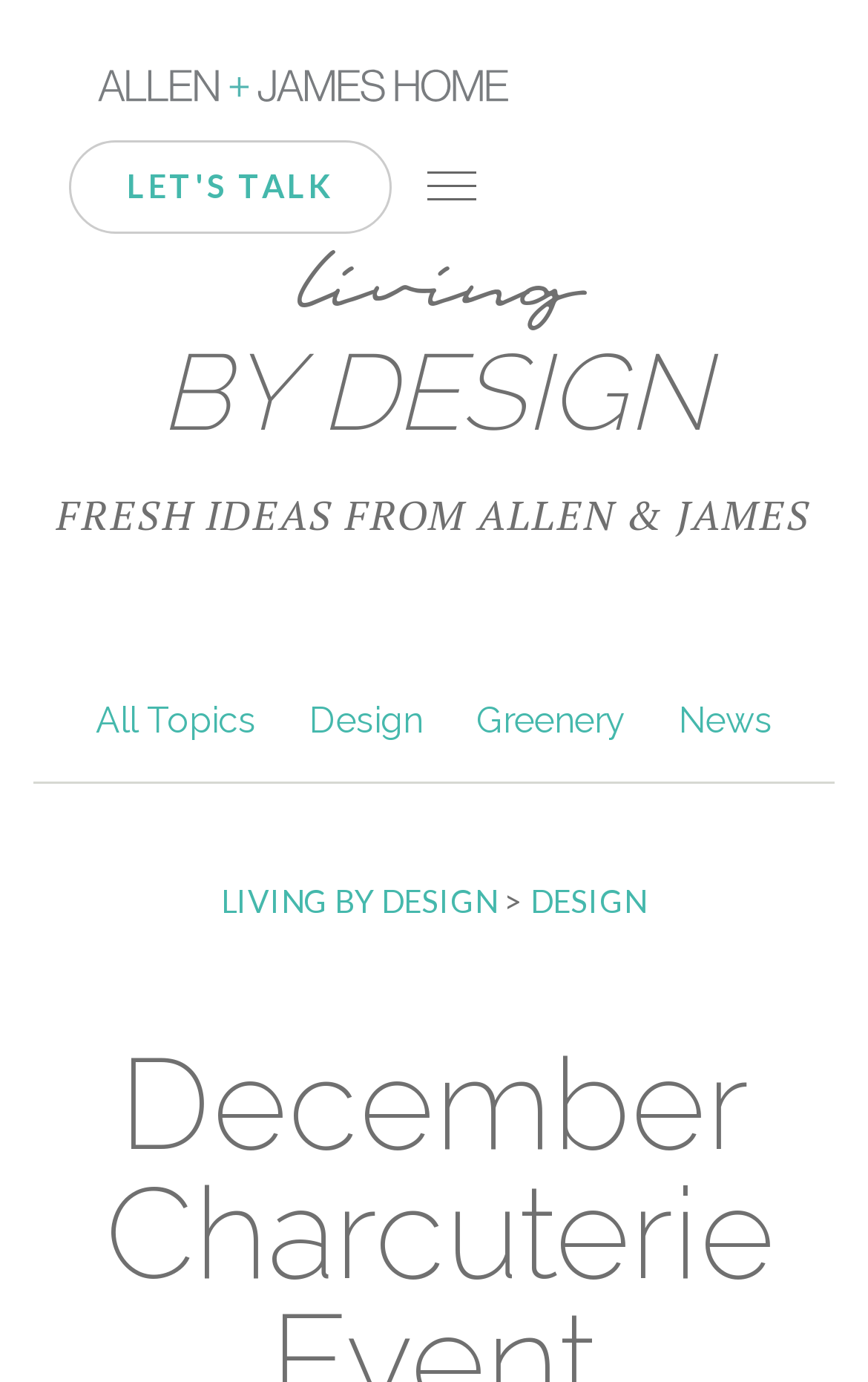Find the bounding box coordinates of the area that needs to be clicked in order to achieve the following instruction: "Toggle Navigation". The coordinates should be specified as four float numbers between 0 and 1, i.e., [left, top, right, bottom].

[0.462, 0.118, 0.549, 0.149]